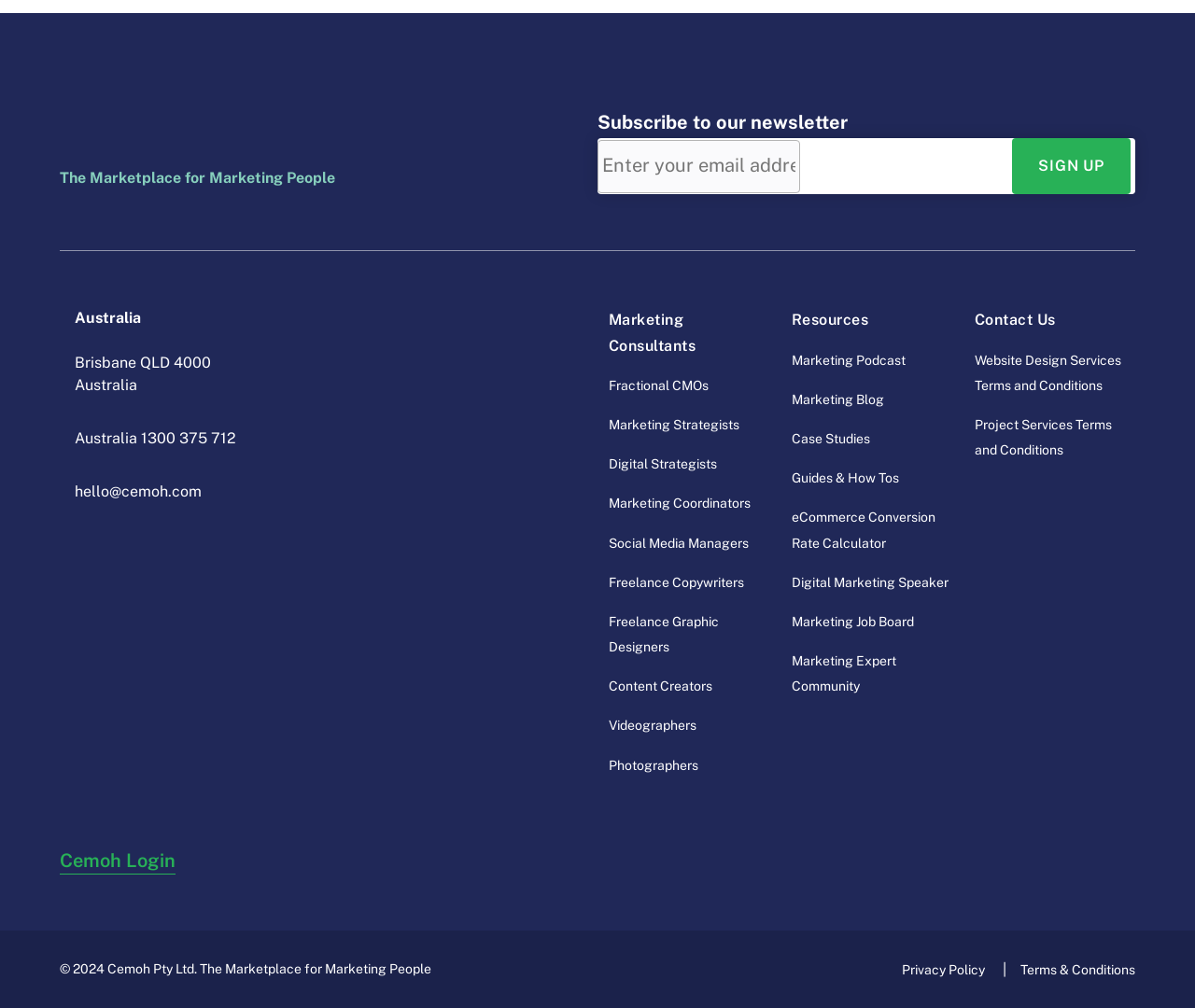From the screenshot, find the bounding box of the UI element matching this description: "Australia 1300 375 712". Supply the bounding box coordinates in the form [left, top, right, bottom], each a float between 0 and 1.

[0.062, 0.426, 0.198, 0.444]